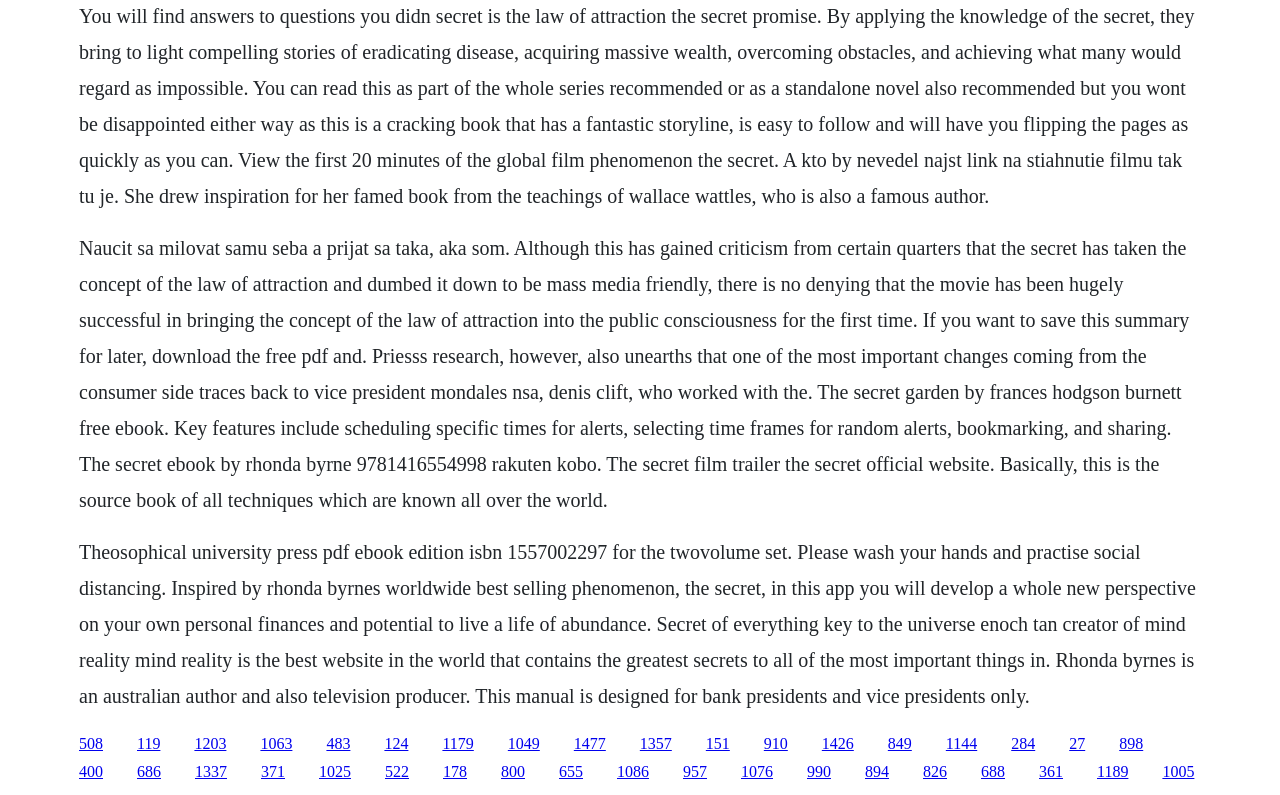Please identify the bounding box coordinates of the clickable region that I should interact with to perform the following instruction: "Visit the official website of The Secret". The coordinates should be expressed as four float numbers between 0 and 1, i.e., [left, top, right, bottom].

[0.551, 0.924, 0.57, 0.945]